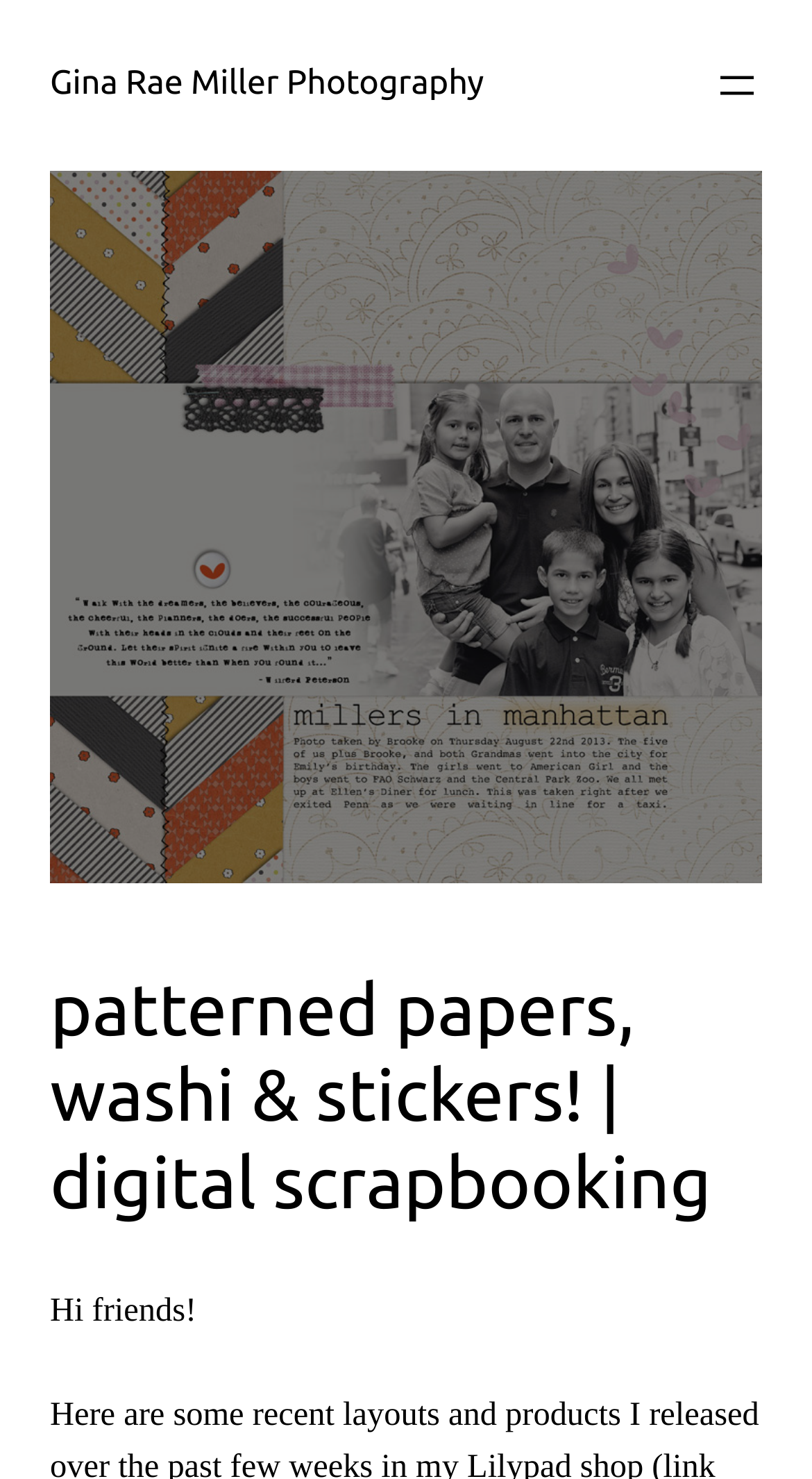Using the description: "aria-label="Open menu"", determine the UI element's bounding box coordinates. Ensure the coordinates are in the format of four float numbers between 0 and 1, i.e., [left, top, right, bottom].

[0.877, 0.041, 0.938, 0.074]